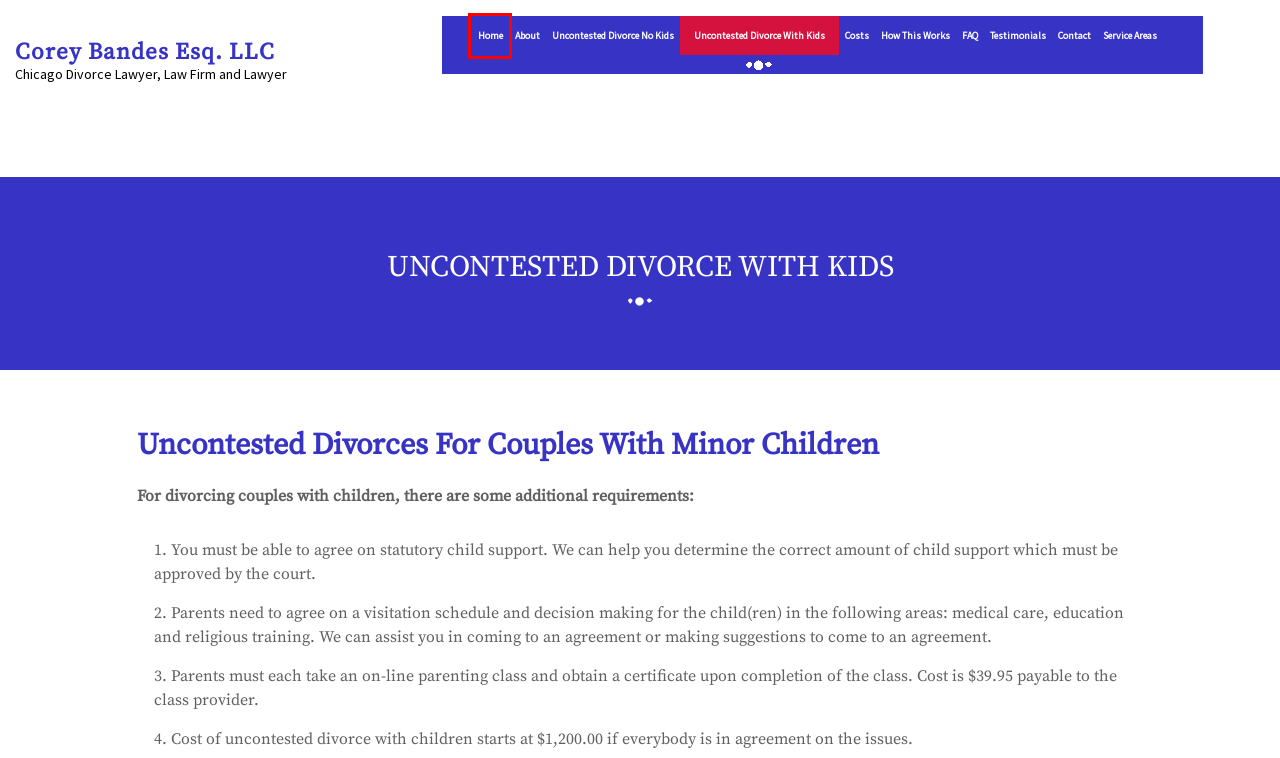You have a screenshot of a webpage with a red bounding box around an element. Identify the webpage description that best fits the new page that appears after clicking the selected element in the red bounding box. Here are the candidates:
A. Uncontested Divorce No Kids, IL | Corey Bandes Esq. LLC
B. Testimonials | Dolton Divorce Lawyer, Law Firm and Lawyer
C. Corey Bandes Esq. LLC | Lawyer
D. Contact Corey Bandes Esq. LLC | (312) 456-9309
E. How This Works | Corey Bandes Esq. LLC
F. Service Areas | Corey Bandes Esq. LLC
G. Frequently Asked Divorce Questions
H. Costs | Corey Bandes Esq. LLC

C